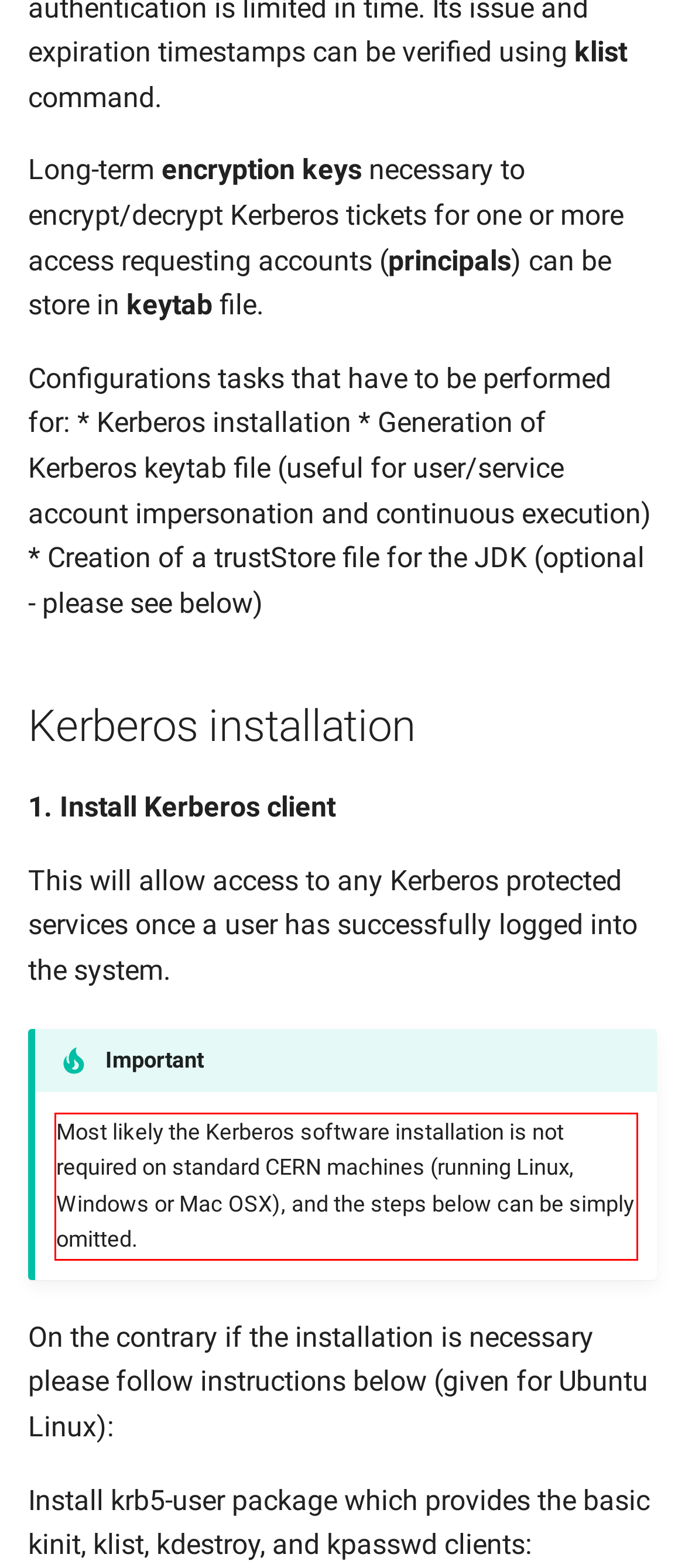Analyze the webpage screenshot and use OCR to recognize the text content in the red bounding box.

Most likely the Kerberos software installation is not required on standard CERN machines (running Linux, Windows or Mac OSX), and the steps below can be simply omitted.